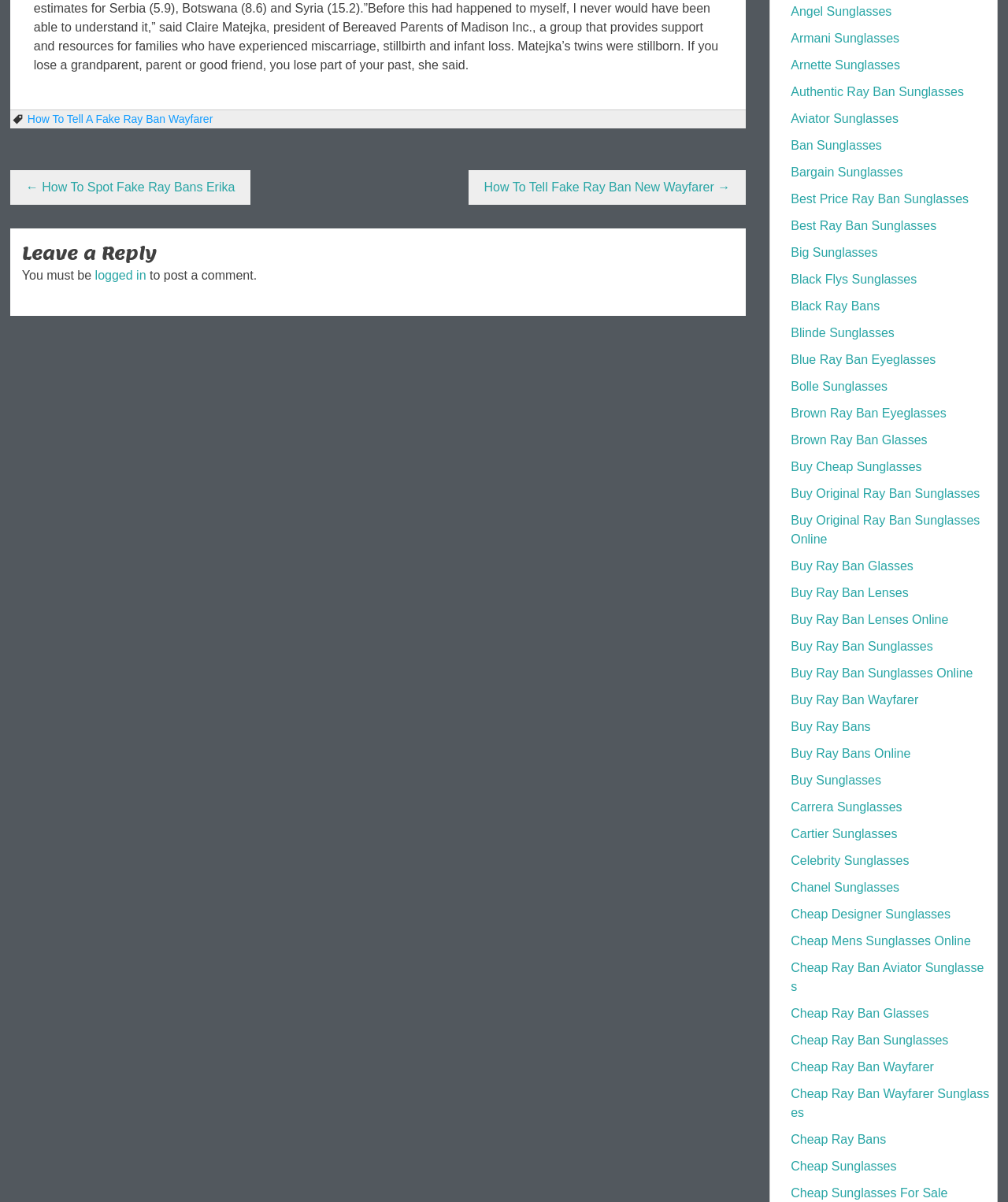What is the title of the post?
Use the information from the image to give a detailed answer to the question.

I determined the title of the post by looking at the heading element with the text 'Post navigation' which is located at the top of the webpage, indicating that it is the title of the post.